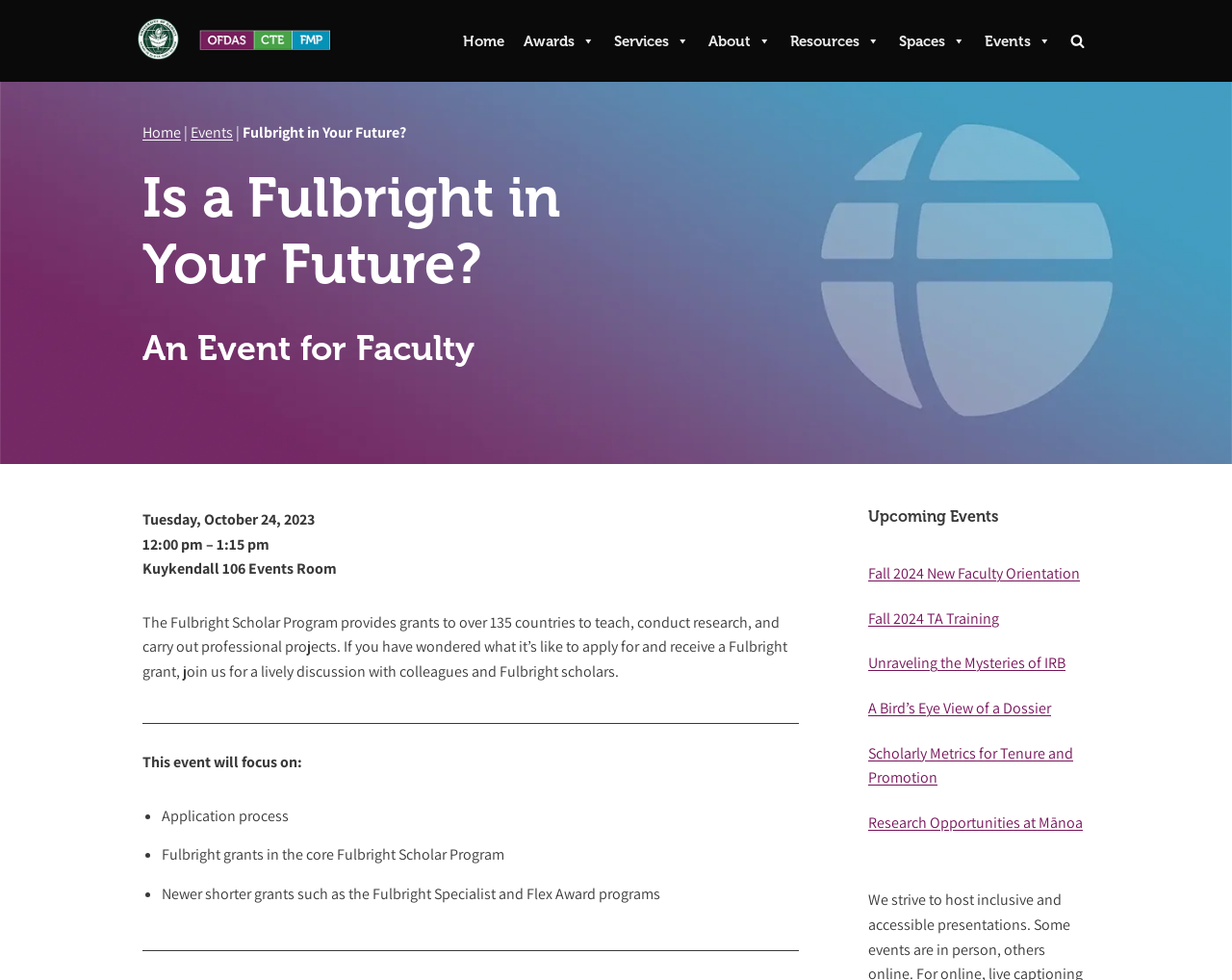Identify the bounding box coordinates of the clickable region necessary to fulfill the following instruction: "Go to the 'Awards' page". The bounding box coordinates should be four float numbers between 0 and 1, i.e., [left, top, right, bottom].

[0.417, 0.022, 0.491, 0.061]